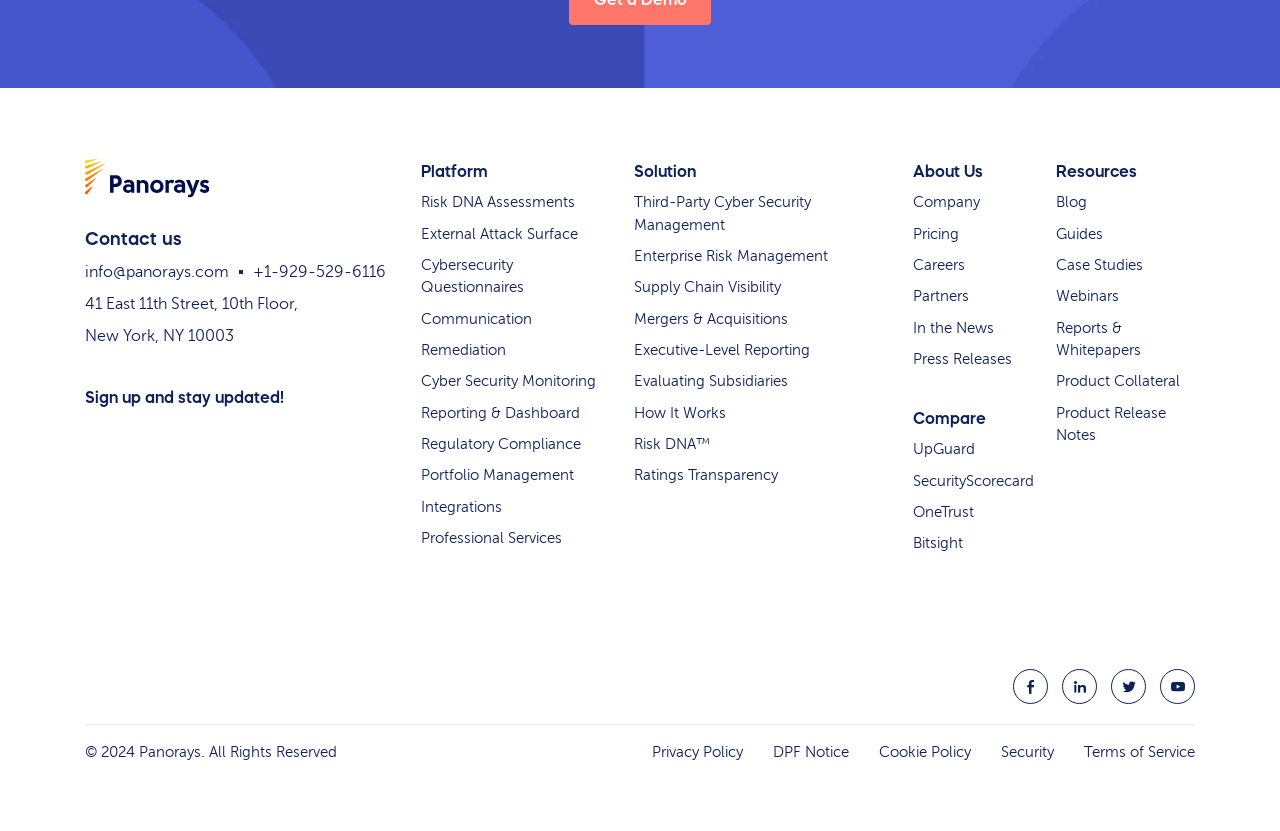Provide the bounding box coordinates of the section that needs to be clicked to accomplish the following instruction: "View the Privacy Policy."

[0.509, 0.895, 0.58, 0.915]